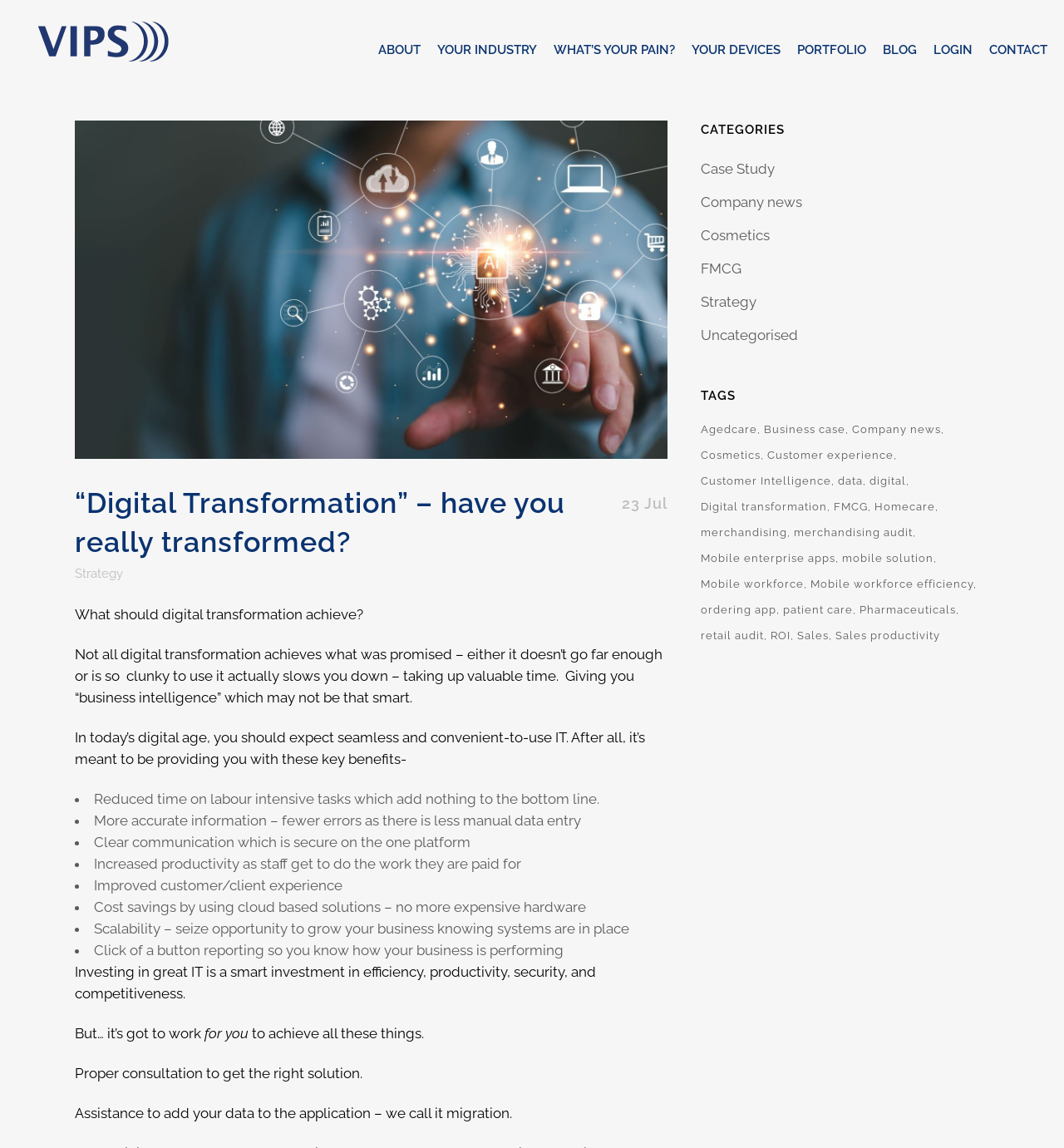Provide a thorough description of the webpage's content and layout.

The webpage is about VIPS International, a digital transformation partner. At the top, there are four identical logo images aligned horizontally. Below the logos, there is a navigation menu with eight links: "ABOUT", "YOUR INDUSTRY", "WHAT'S YOUR PAIN?", "YOUR DEVICES", "PORTFOLIO", "BLOG", "LOGIN", and "CONTACT". 

The main content of the page is divided into two sections. On the left side, there is a heading "23 Jul “Digital Transformation” – have you really transformed?" followed by a link "Strategy" and several paragraphs of text discussing the importance of digital transformation in achieving efficiency, productivity, security, and competitiveness. The text is organized into a list with bullet points, highlighting the benefits of digital transformation, such as reduced time on labor-intensive tasks, more accurate information, clear communication, increased productivity, improved customer experience, cost savings, scalability, and click-of-a-button reporting.

On the right side, there is a complementary section with a heading "CATEGORIES" followed by several links to categories such as "Case Study", "Company news", "Cosmetics", "FMCG", "Strategy", and "Uncategorised". Below the categories, there is a heading "TAGS" with numerous links to specific tags, each with a number of items in parentheses. These tags include "Agedcare", "Business case", "Company news", "Cosmetics", "Customer experience", and many others.